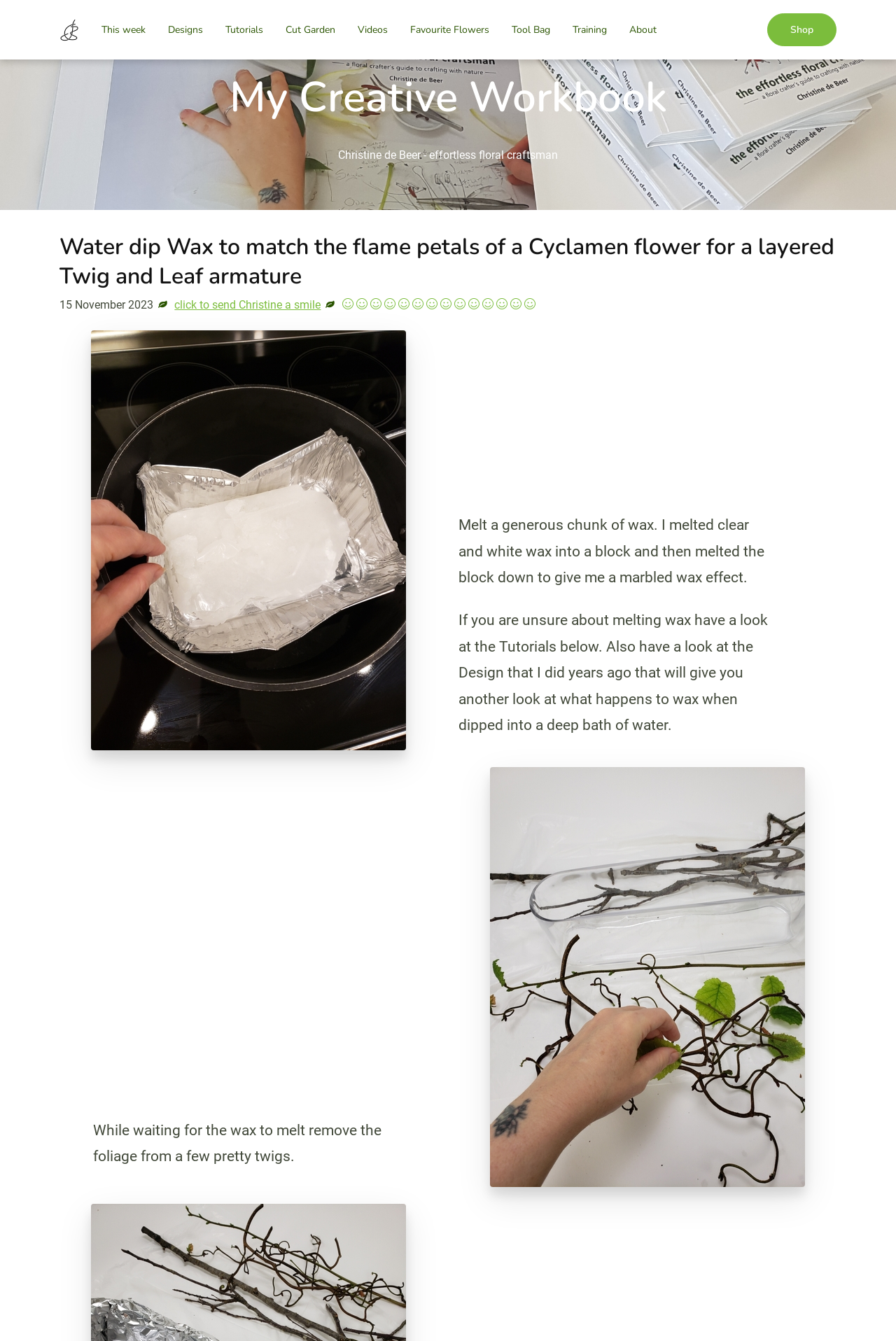Using the element description provided, determine the bounding box coordinates in the format (top-left x, top-left y, bottom-right x, bottom-right y). Ensure that all values are floating point numbers between 0 and 1. Element description: parent_node: This week

[0.066, 0.011, 0.088, 0.033]